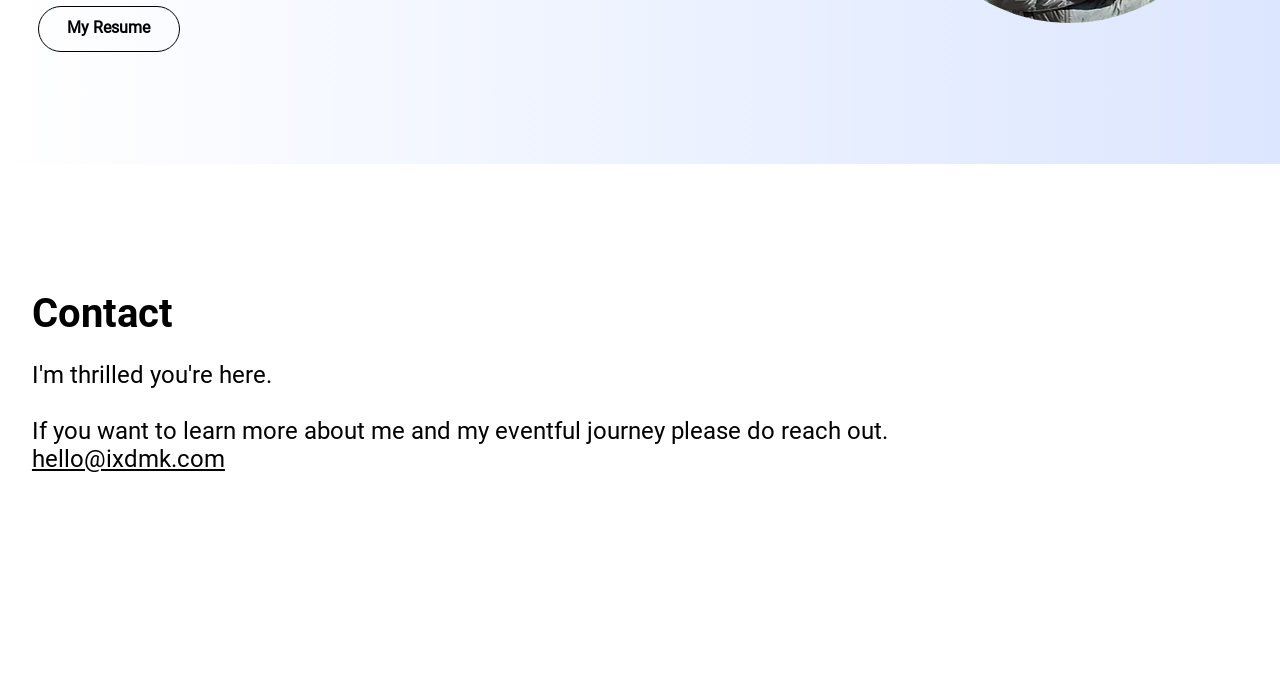What is the section title above the text 'If you want to learn more about me...'?
Answer the question with a detailed explanation, including all necessary information.

The section title 'Contact' is a heading located above the text 'If you want to learn more about me and my eventful journey please do reach out.', indicating that this section is for contacting the author.